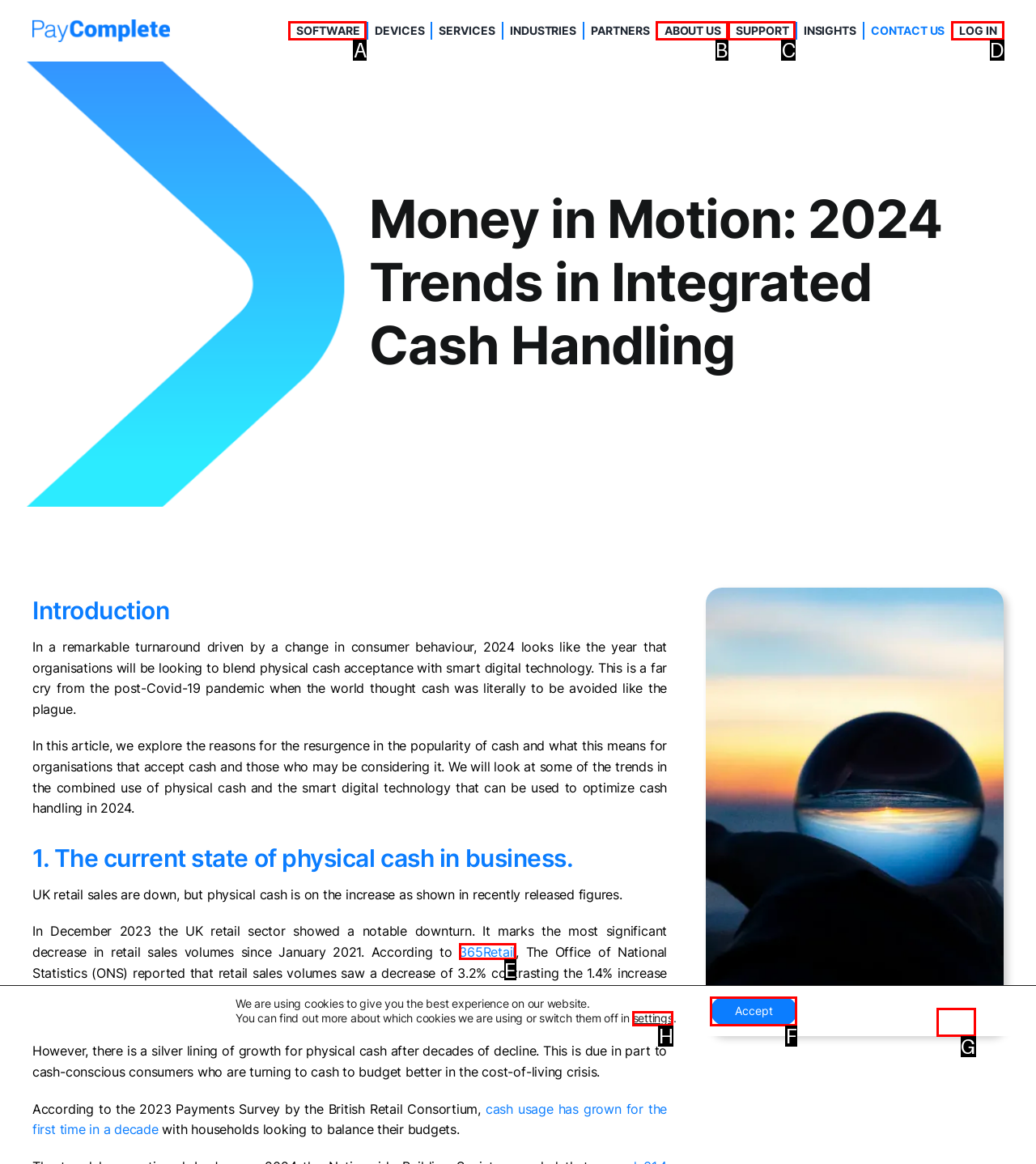Select the letter of the UI element that best matches: Go to Top
Answer with the letter of the correct option directly.

G